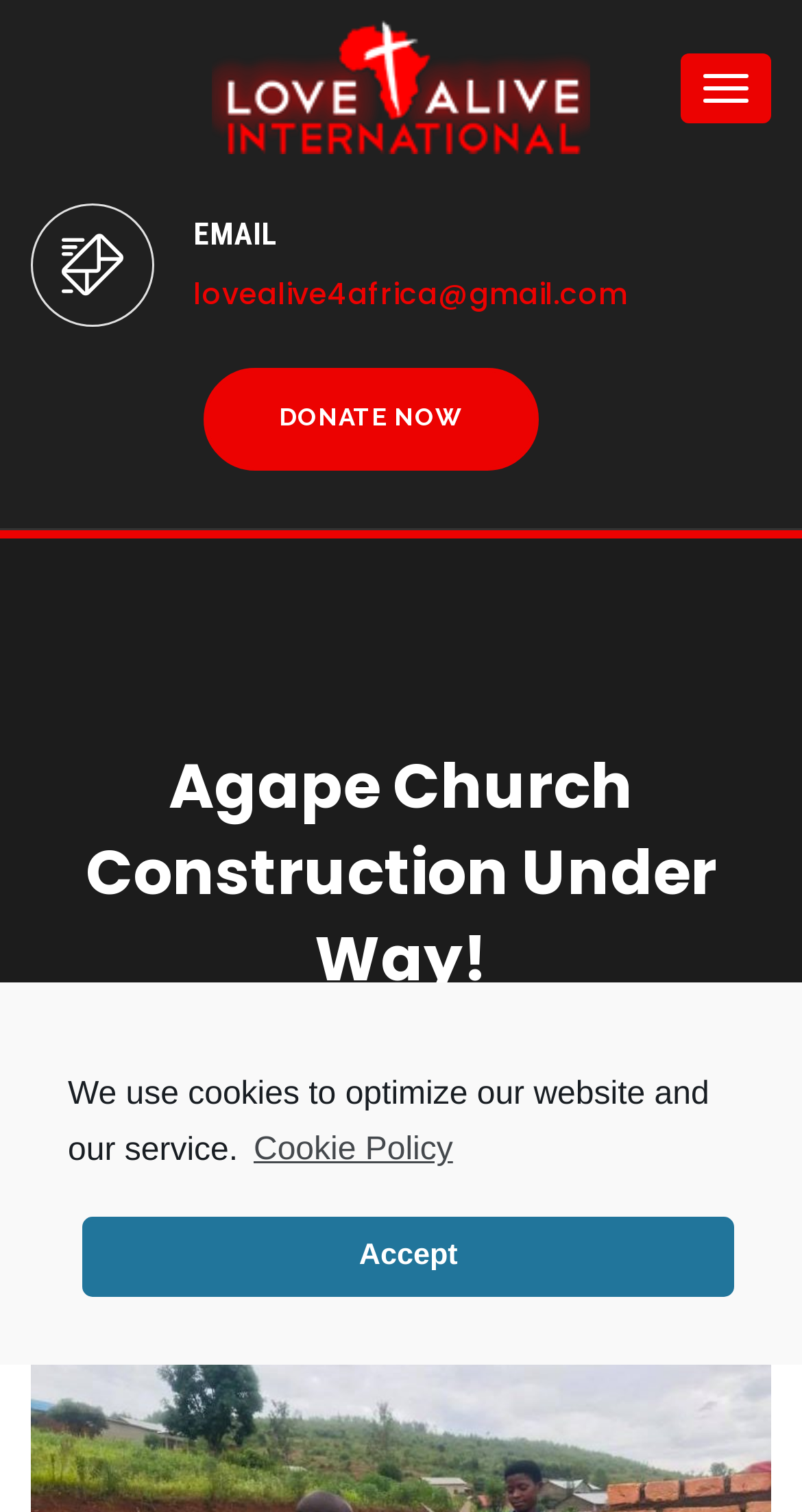Identify the bounding box for the UI element specified in this description: "parent_node: Toggle navigation". The coordinates must be four float numbers between 0 and 1, formatted as [left, top, right, bottom].

[0.264, 0.041, 0.736, 0.072]